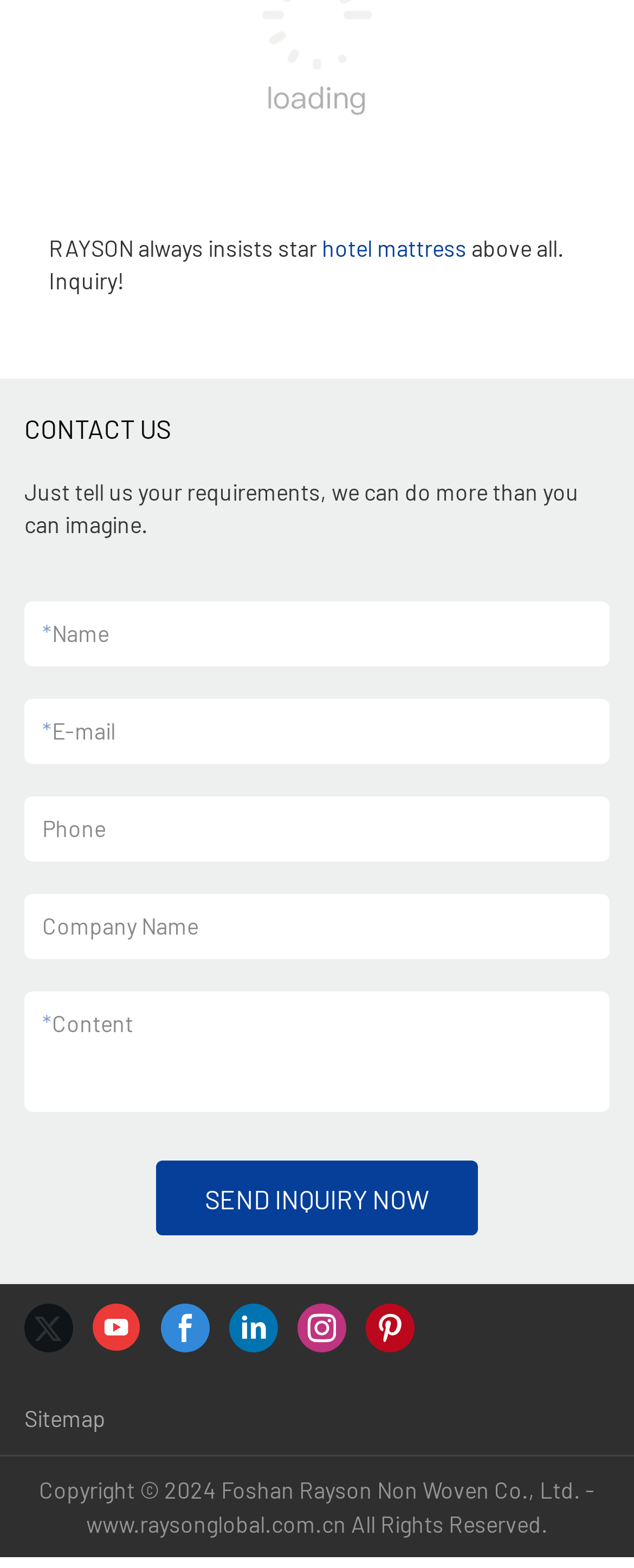How many text fields are in the contact form?
Using the information from the image, answer the question thoroughly.

There are 5 text fields in the contact form, including name, email, phone, company name, and content, which are used to collect information from users who want to send an inquiry to the company.